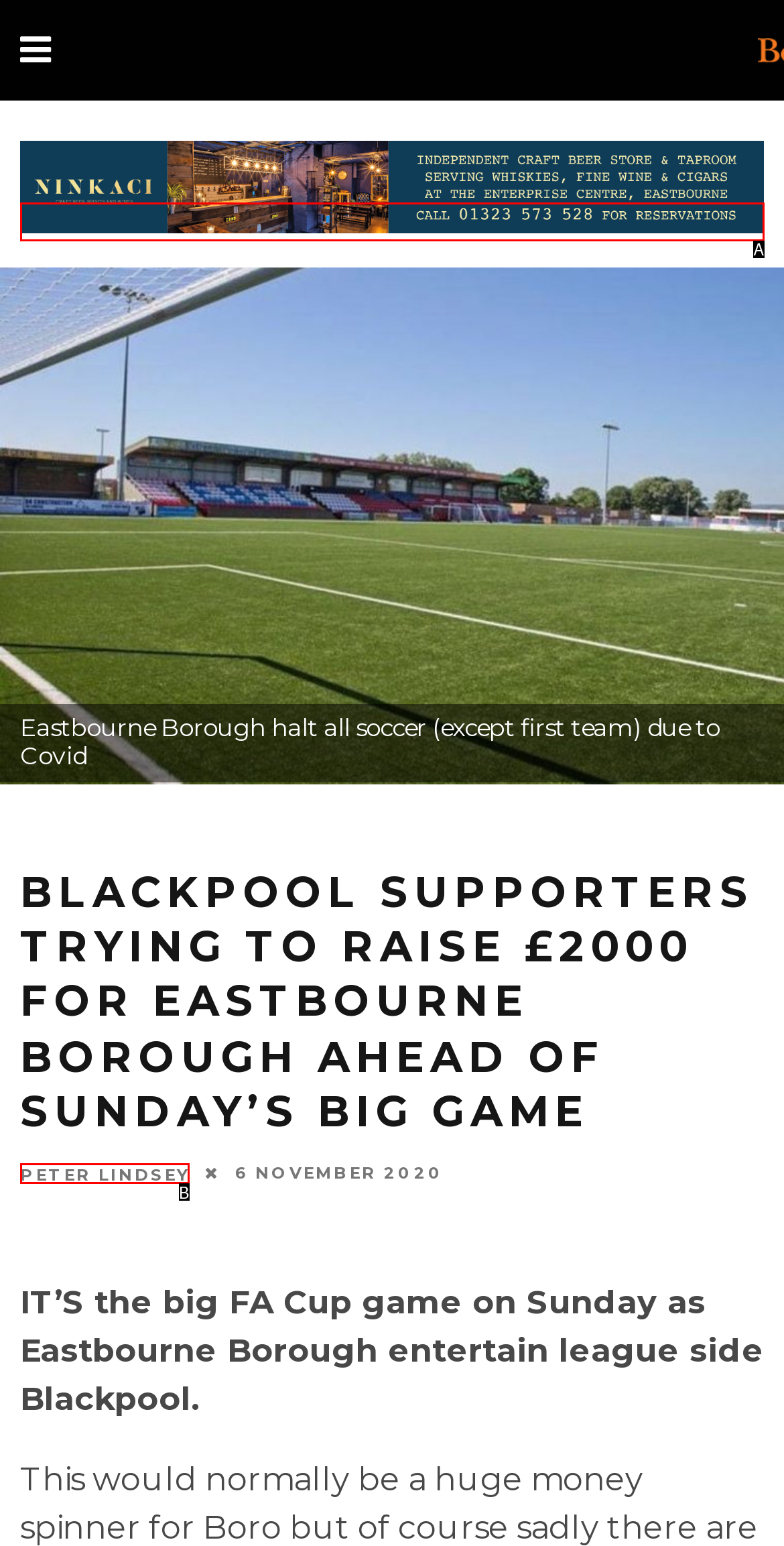Identify the HTML element that corresponds to the description: Peter Lindsey
Provide the letter of the matching option from the given choices directly.

B